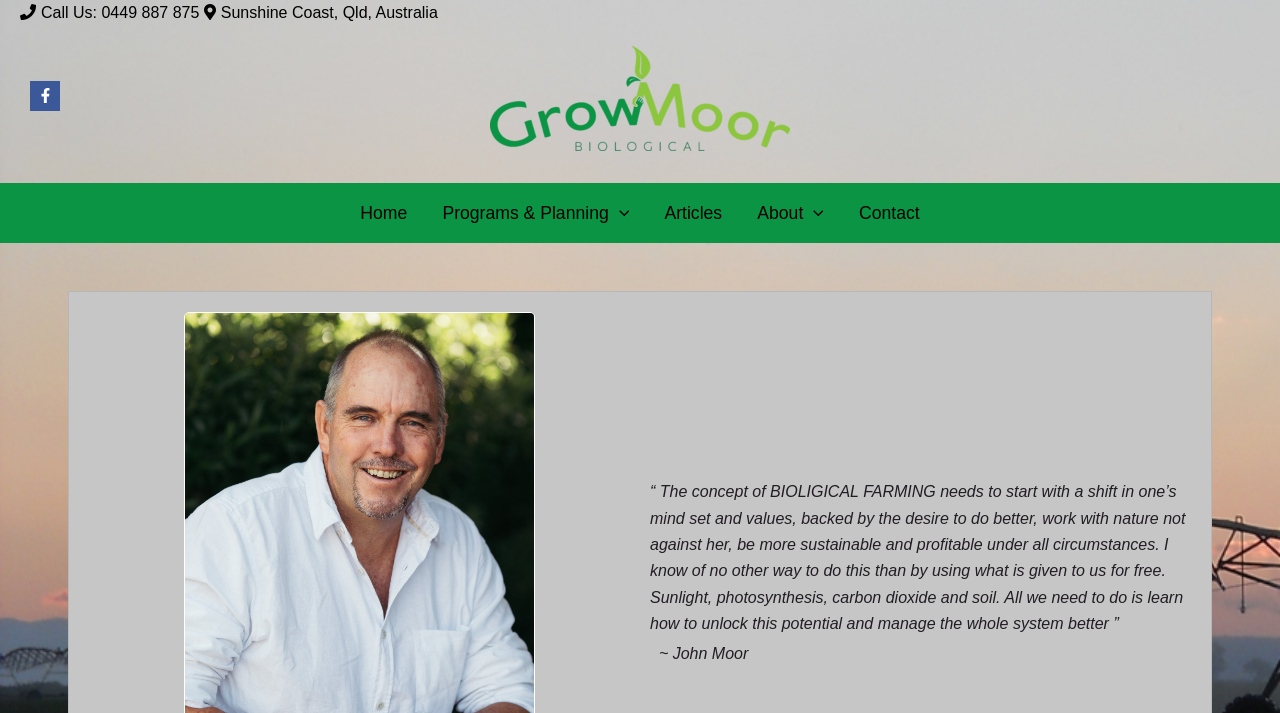Determine the bounding box coordinates of the element that should be clicked to execute the following command: "Contact John Moor".

[0.657, 0.256, 0.732, 0.34]